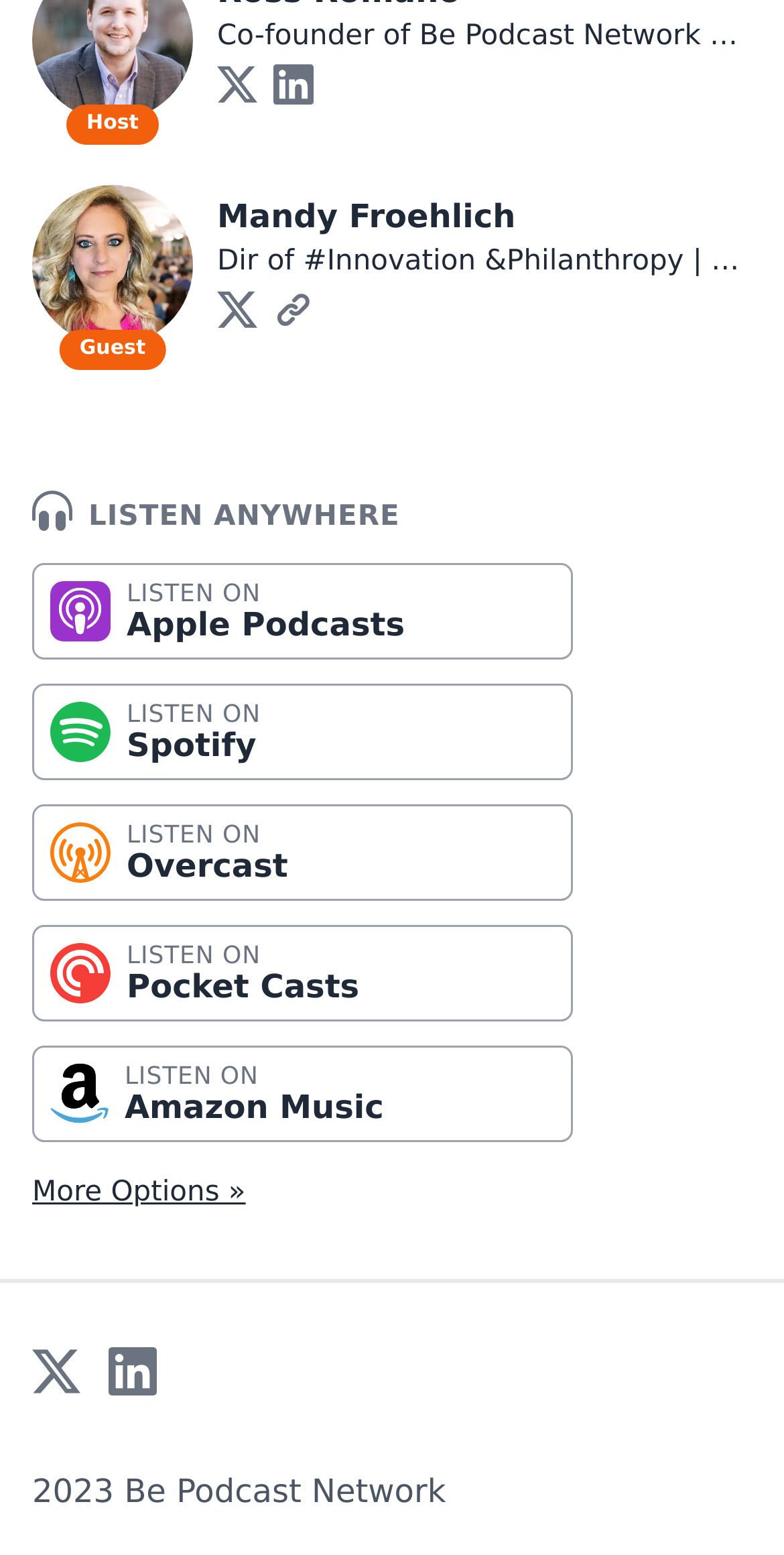Determine the bounding box coordinates of the region to click in order to accomplish the following instruction: "View Mandy Froehlich's guest page". Provide the coordinates as four float numbers between 0 and 1, specifically [left, top, right, bottom].

[0.041, 0.119, 0.246, 0.243]